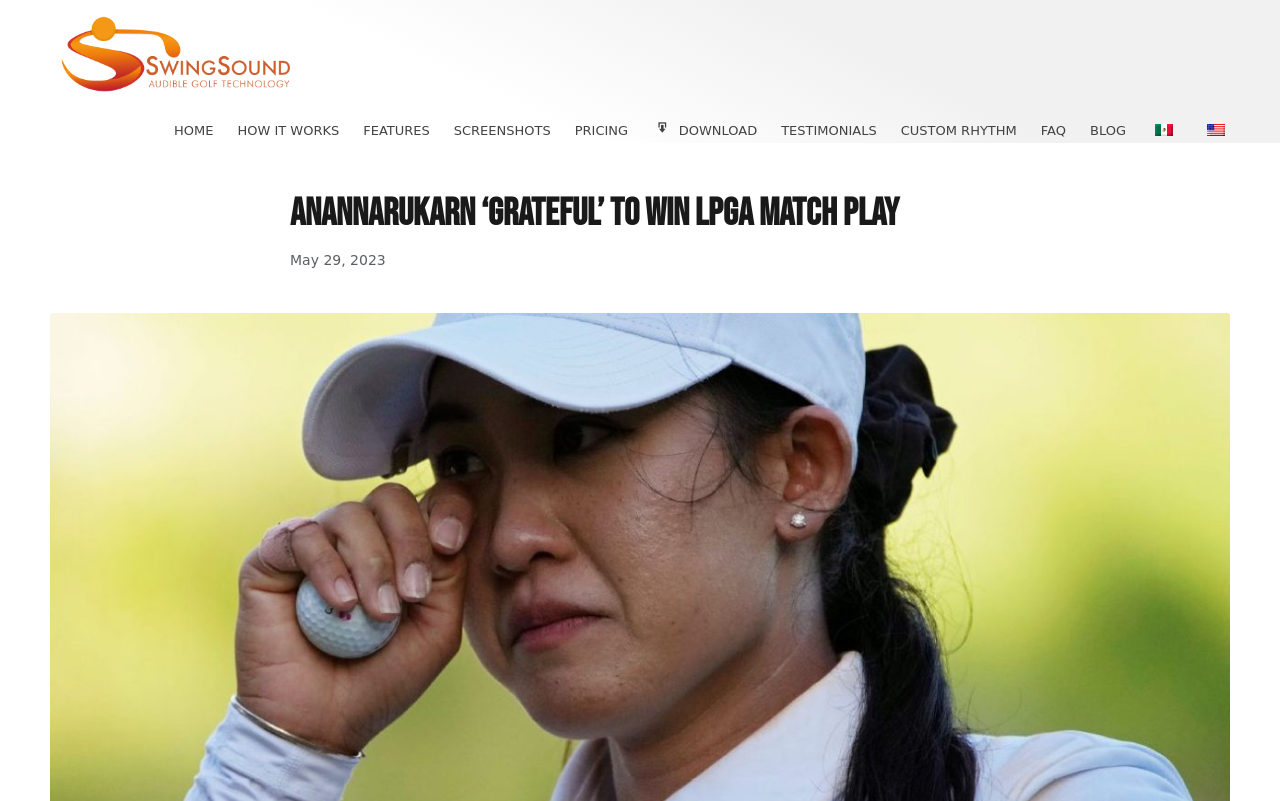Locate the bounding box coordinates of the area that needs to be clicked to fulfill the following instruction: "switch to English". The coordinates should be in the format of four float numbers between 0 and 1, namely [left, top, right, bottom].

[0.939, 0.15, 0.961, 0.178]